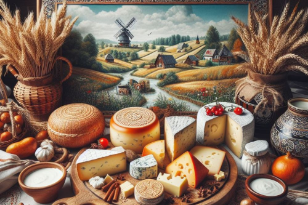Generate an elaborate caption that includes all aspects of the image.

The image beautifully showcases a vibrant array of Eastern European cheeses, artfully arranged on a wooden platter. Set against a charming backdrop of a pastoral landscape featuring a windmill, this scene is enhanced by elements of culinary heritage, including earthenware pots and golden wheat, evoking the rich traditions of cheese-making in the region. 

Various cheese varieties are displayed prominently, emphasizing their different textures and flavors, accompanied by fresh herbs and garnishes such as cherry tomatoes. The selection invites viewers to explore the unique profiles of cheeses like soft, tangy cheeses reminiscent of Bulgarian sirene, or the rich, creamy textures typical of Hungarian trappista. This visual feast not only highlights the artisanal craftsmanship and cultural significance of Eastern European cheeses but also reflects a journey through the diverse culinary landscape of the region, making it an enticing experience for both cheese enthusiasts and cultural explorers alike.